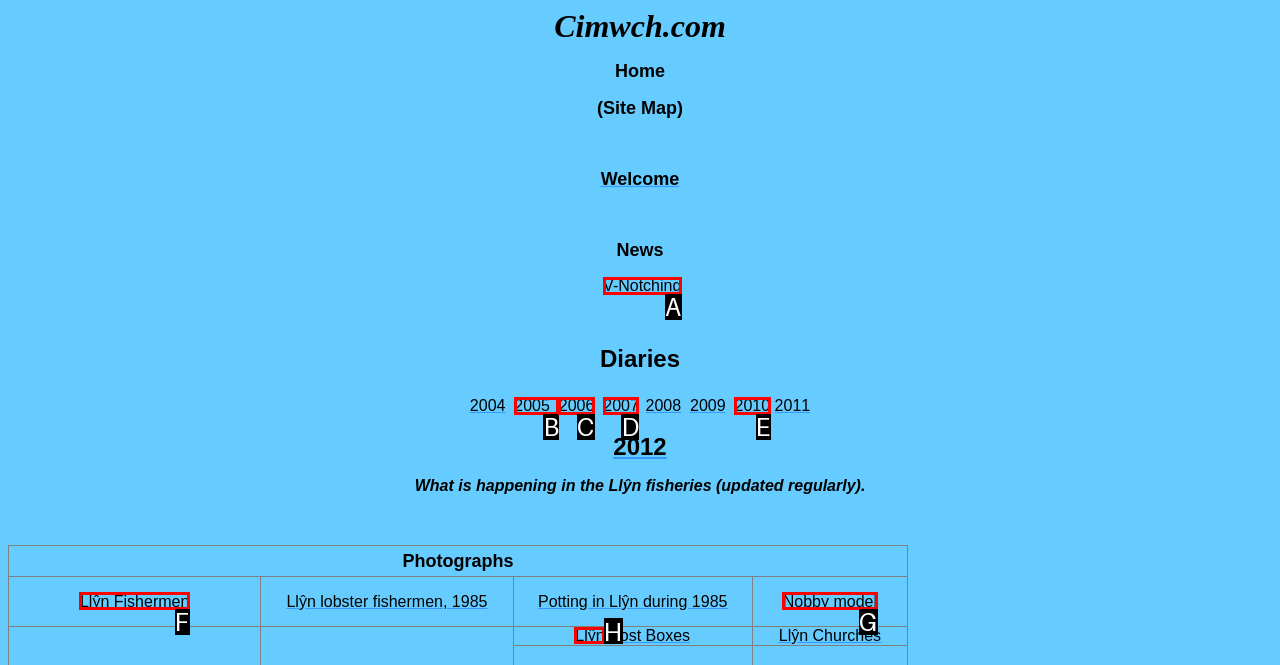Tell me which one HTML element I should click to complete the following task: View Llŷn Post Boxes Answer with the option's letter from the given choices directly.

H